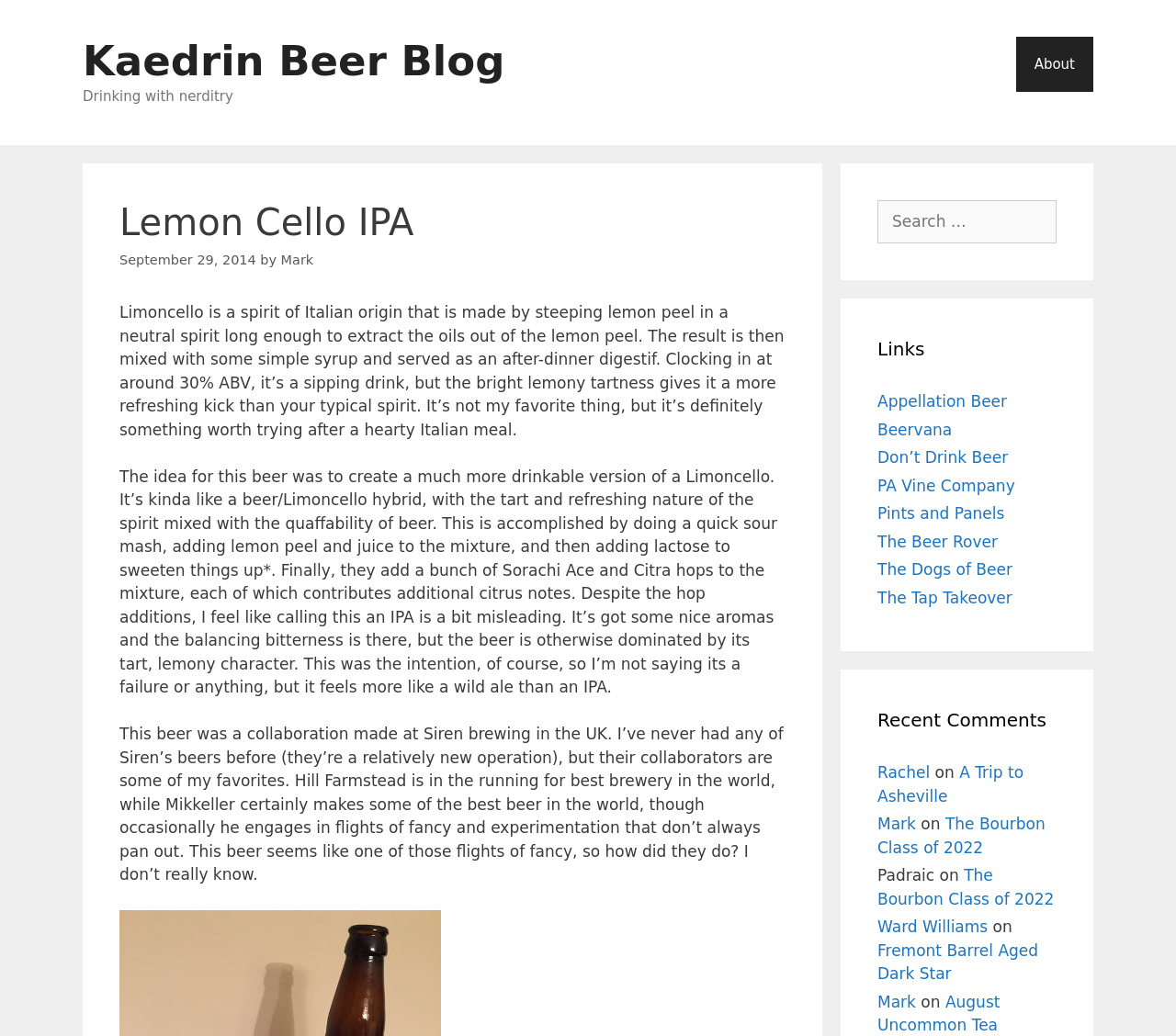Pinpoint the bounding box coordinates of the area that should be clicked to complete the following instruction: "Visit the 'Appellation Beer' website". The coordinates must be given as four float numbers between 0 and 1, i.e., [left, top, right, bottom].

[0.746, 0.379, 0.856, 0.396]